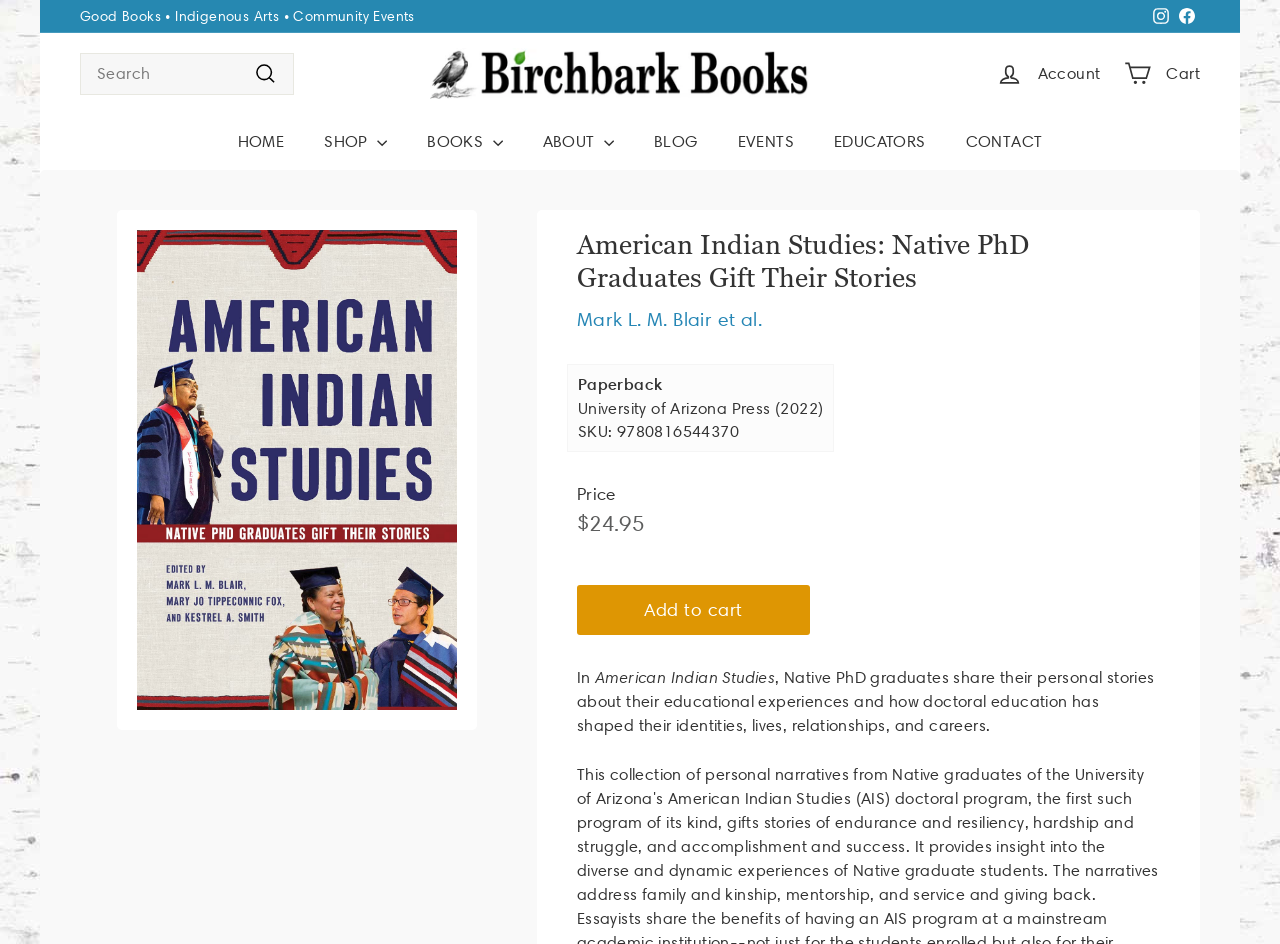What is the publisher of the book?
Using the image, respond with a single word or phrase.

University of Arizona Press